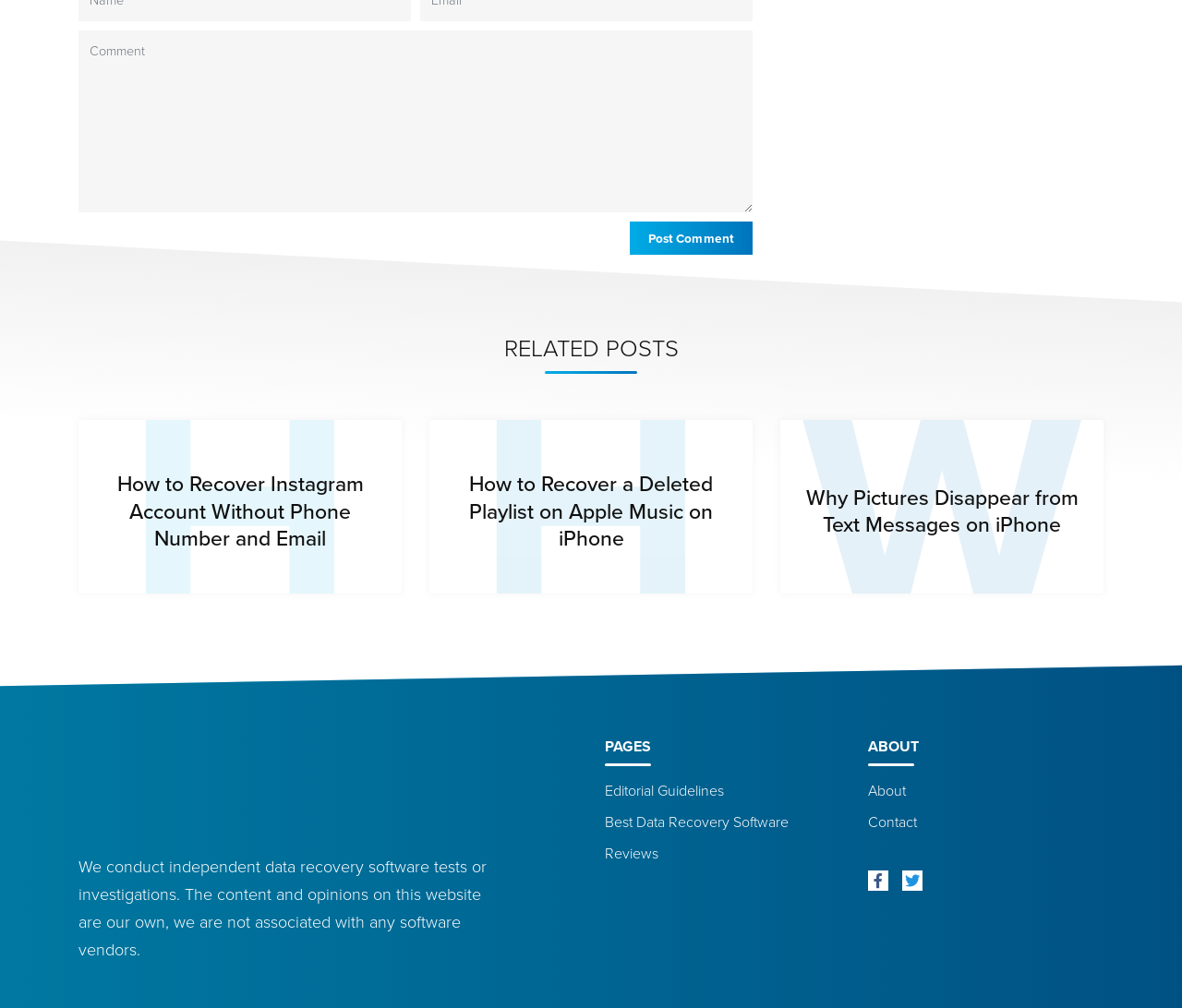What type of content is presented in the 'RELATED POSTS' section? Based on the image, give a response in one word or a short phrase.

Articles